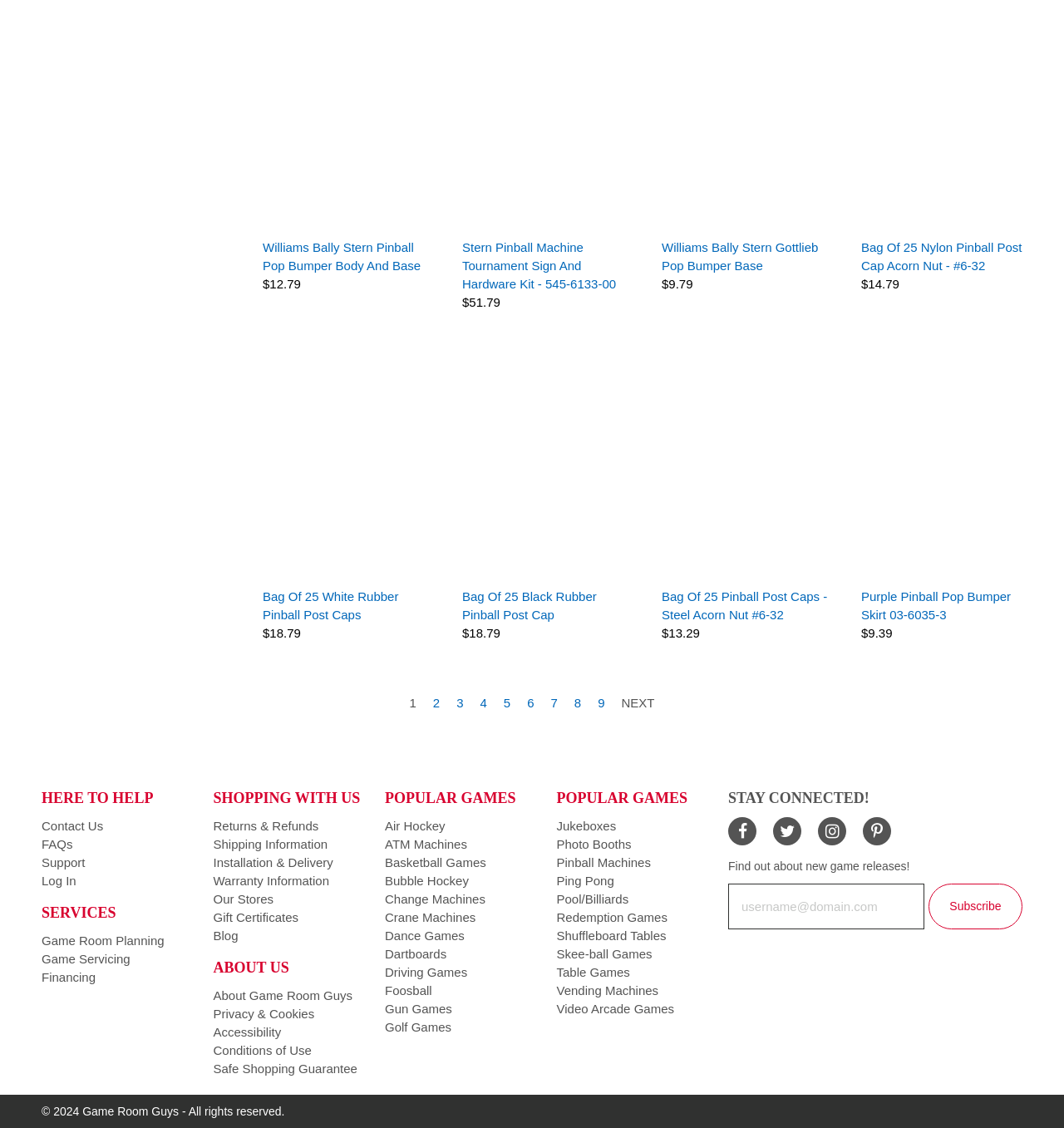Find the bounding box coordinates for the element described here: "About Game Room Guys".

[0.2, 0.876, 0.331, 0.889]